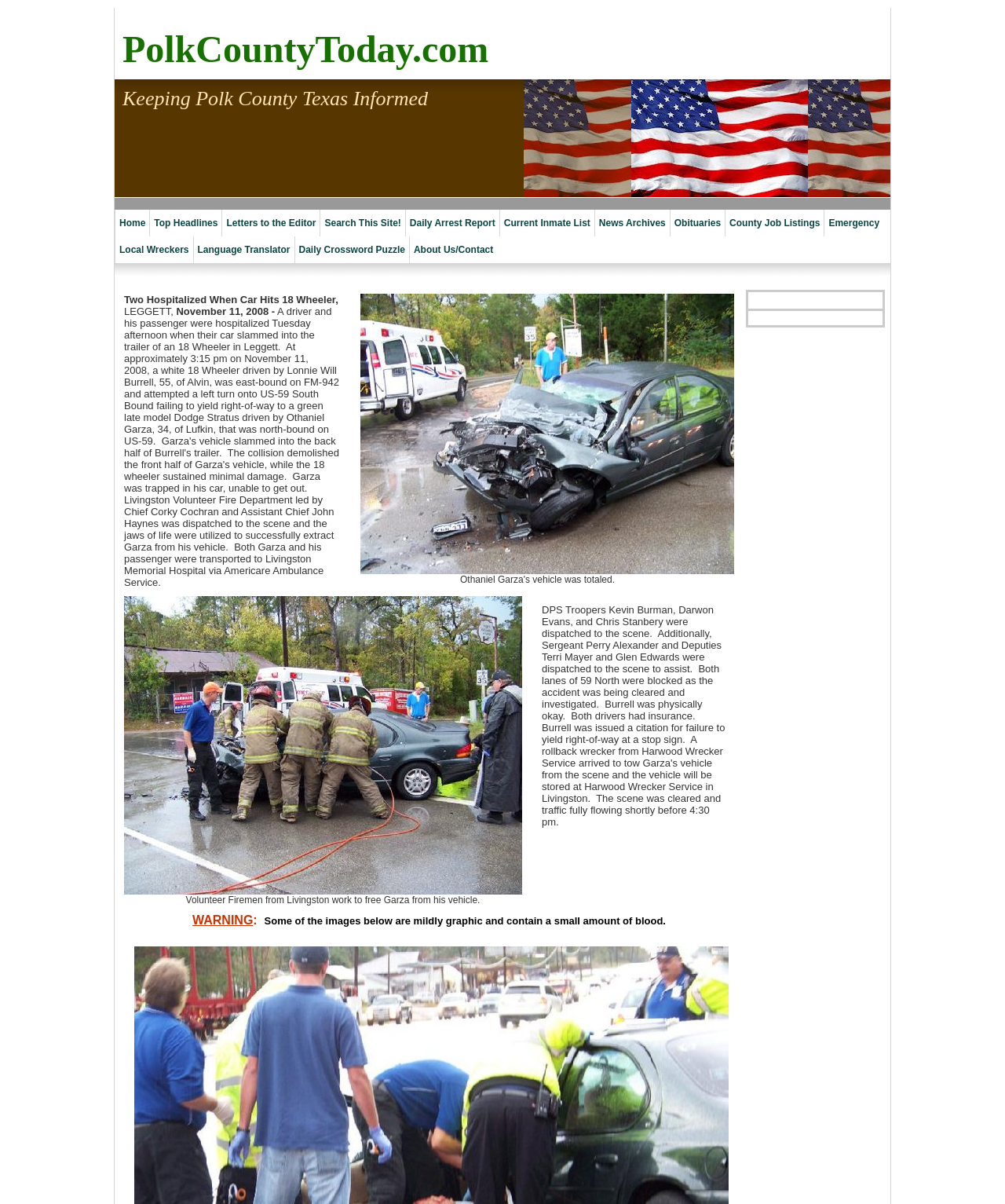What was the cause of the accident?
Could you answer the question in a detailed manner, providing as much information as possible?

The cause of the accident is obtained from the content of the LayoutTableCell element which states that the driver of the 18 Wheeler was issued a citation for failure to yield right-of-way at a stop sign.